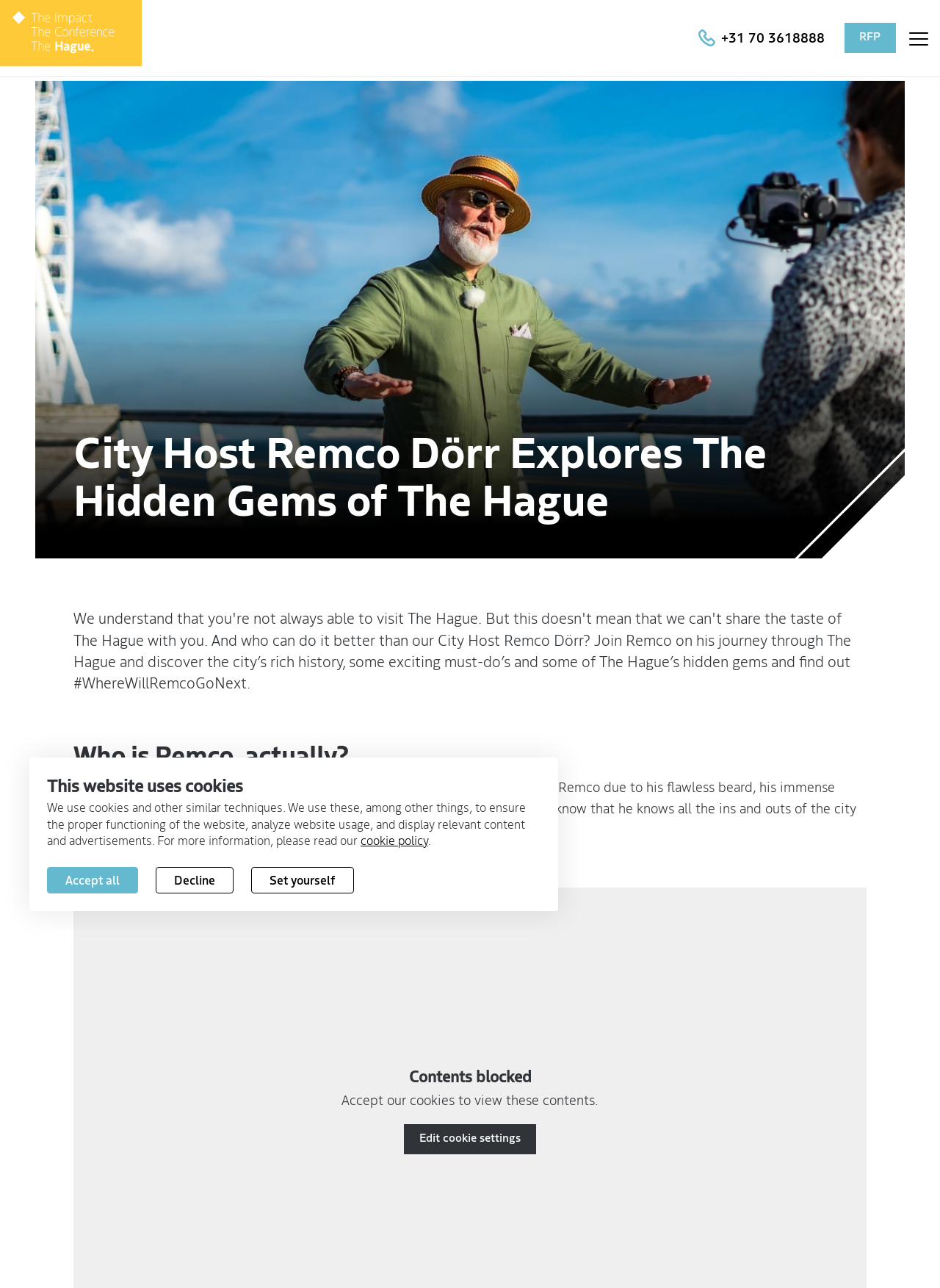What is Remco's role in the context of The Hague?
Please look at the screenshot and answer using one word or phrase.

City Host